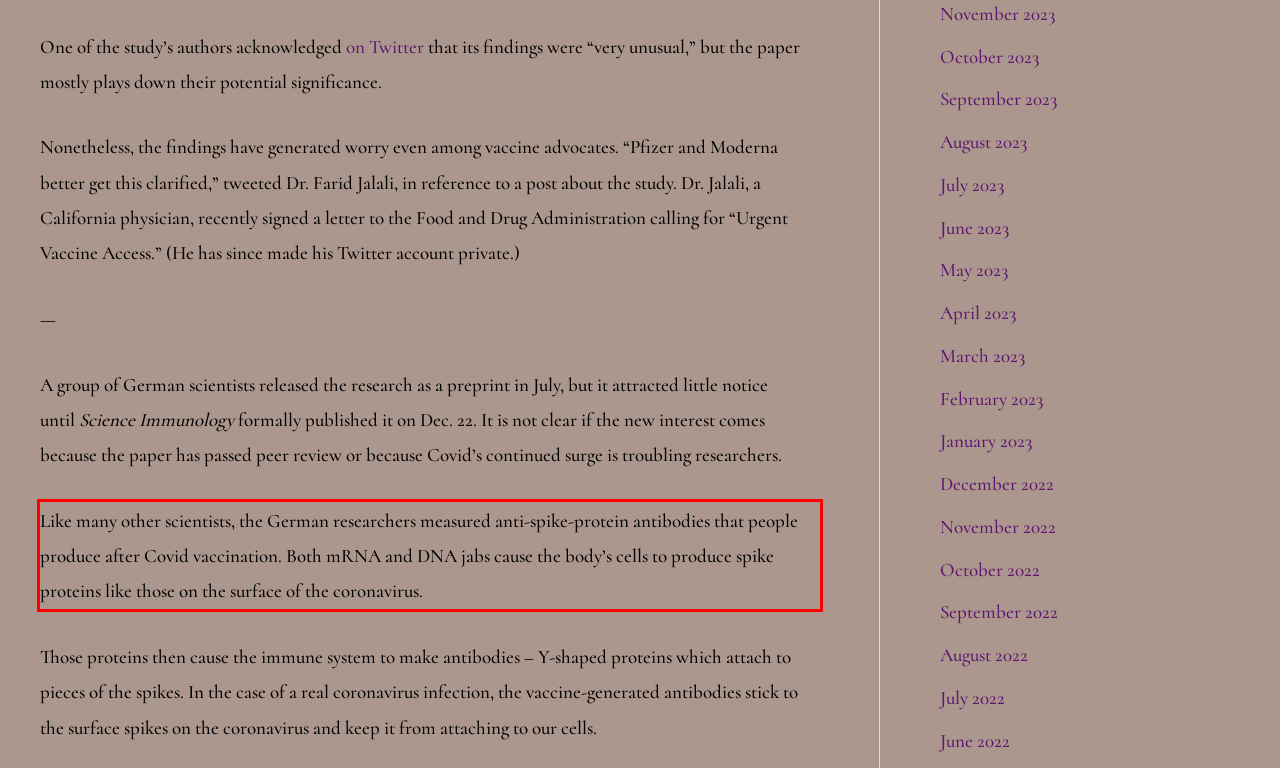Using OCR, extract the text content found within the red bounding box in the given webpage screenshot.

Like many other scientists, the German researchers measured anti-spike-protein antibodies that people produce after Covid vaccination. Both mRNA and DNA jabs cause the body’s cells to produce spike proteins like those on the surface of the coronavirus.